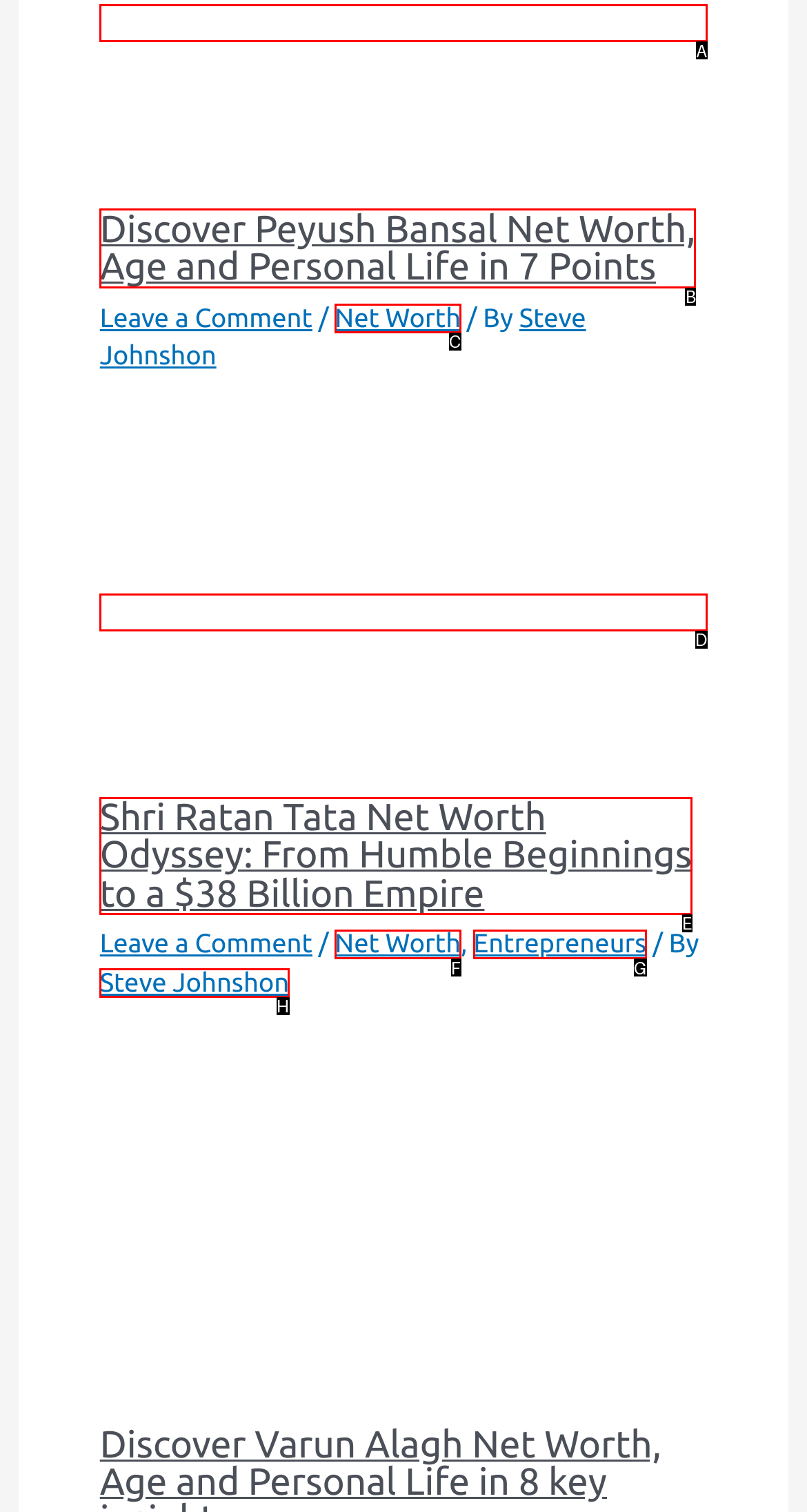Given the task: Explore Net Worth, indicate which boxed UI element should be clicked. Provide your answer using the letter associated with the correct choice.

C